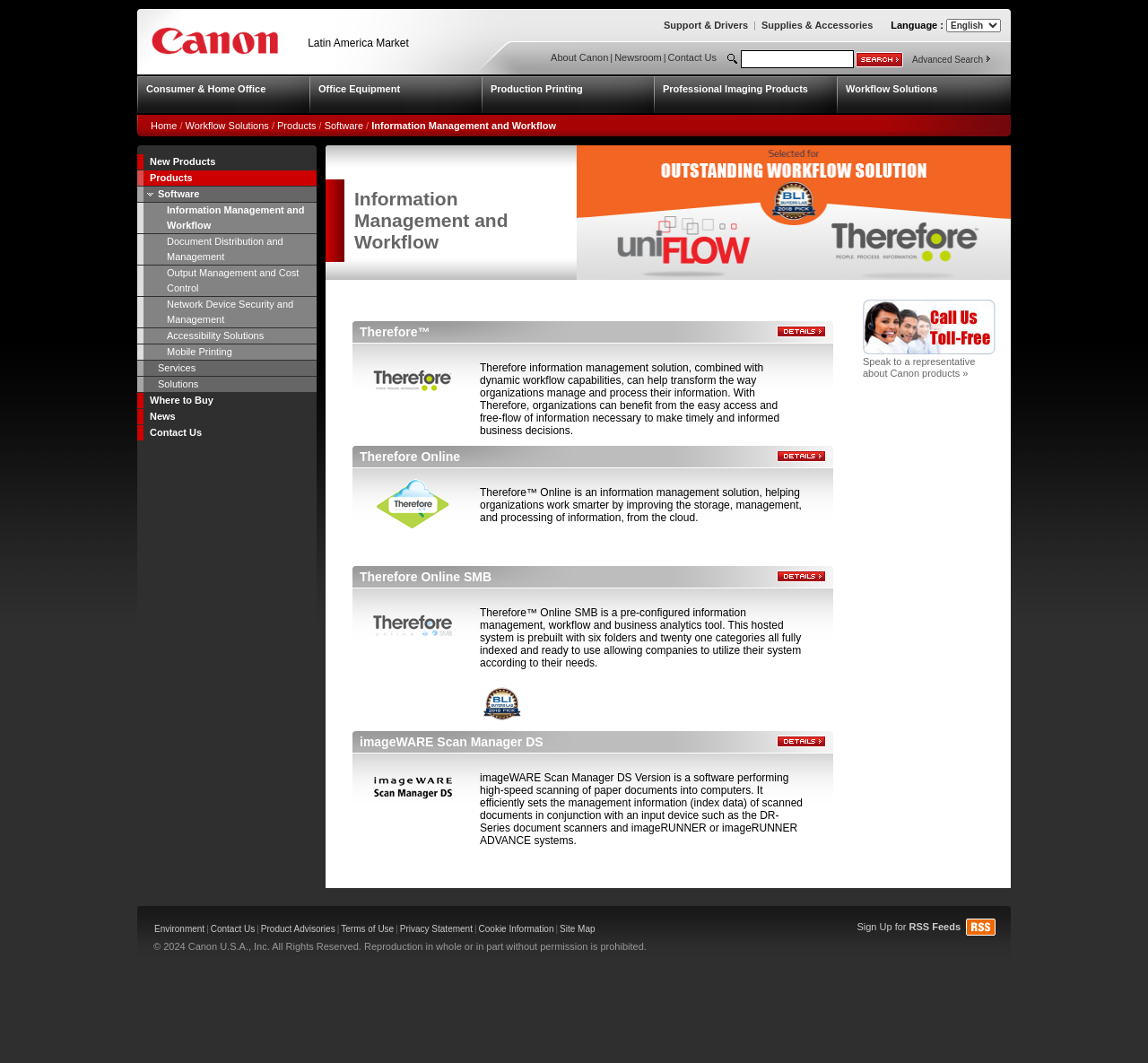What is the name of the software performing high-speed scanning of paper documents?
Provide a thorough and detailed answer to the question.

The name of the software performing high-speed scanning of paper documents is imageWARE Scan Manager DS, which is a software that efficiently sets the management information (index data) of scanned documents in conjunction with an input device such as the DR-Series document scanners and imageRUNNER or imageRUNNER ADVANCE systems, as stated in the static text element with a bounding box of [0.418, 0.726, 0.699, 0.797].